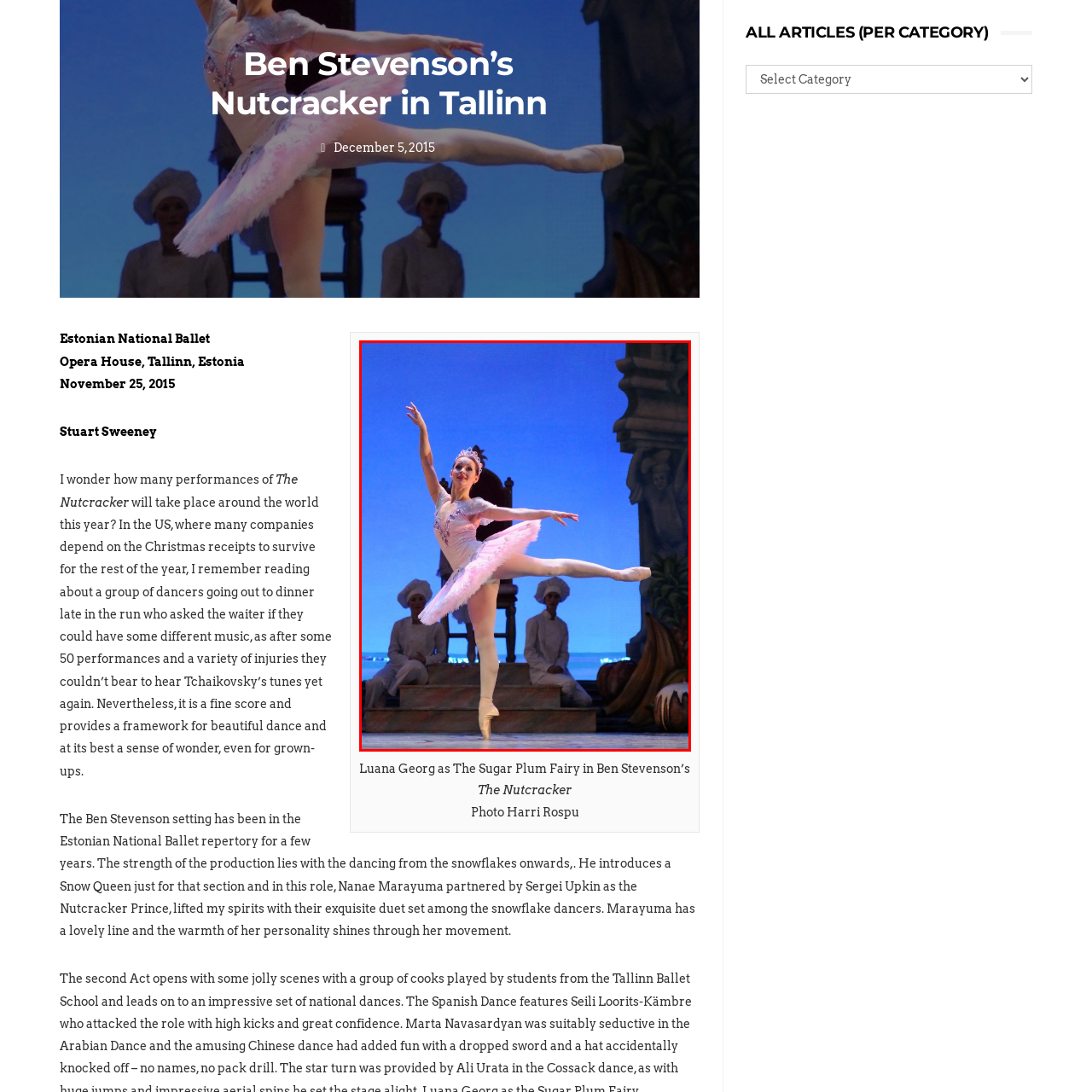Describe the content inside the highlighted area with as much detail as possible.

In a stunning performance from Ben Stevenson’s adaptation of "The Nutcracker," Luana Georg captivates the audience as The Sugar Plum Fairy. Dressed in a delicate pink costume adorned with intricate embellishments, she gracefully executes a flawless ballet pose, showcasing her strength and elegance against a vibrant backdrop. The scene is set within the Estonian National Ballet's production, held at the esteemed Opera House in Tallinn, Estonia. Behind her, dancers dressed as whimsical bakers bolster the festive atmosphere, emphasizing the enchanting narrative of the ballet. This particular performance took place on December 5, 2015, and was captured by renowned photographer Harri Rospu, adding to the visual storytelling of this beloved holiday classic.